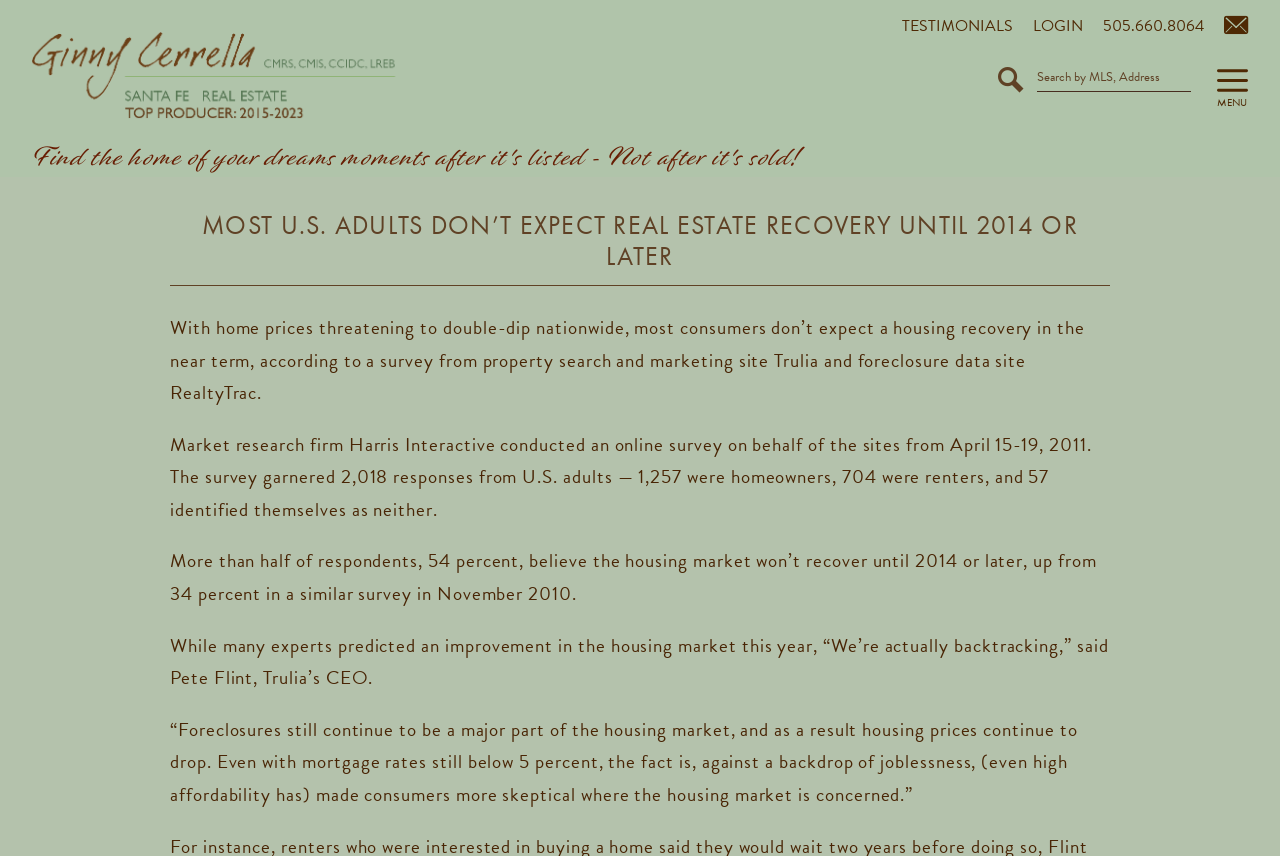Offer a meticulous caption that includes all visible features of the webpage.

The webpage appears to be a real estate website, with a focus on news and market trends. At the top, there is a banner with a search bar and a button to the right, allowing users to search by MLS or address. Below the banner, there are several links, including a link to the website's homepage, testimonials, and a login or account menu.

To the right of the links, there is a contact section with a phone number and a link to a contact us page. The contact us page has a brief description. Below the contact section, there is a navigation menu labeled "Primary".

The main content of the webpage is an article about a survey on the real estate market. The article has a heading that reads "MOST U.S. ADULTS DON’T EXPECT REAL ESTATE RECOVERY UNTIL 2014 OR LATER". The article is divided into several paragraphs, which discuss the results of the survey, including the percentage of respondents who believe the housing market won't recover until 2014 or later, and quotes from experts.

There is an image above the article's heading, which appears to be a logo or branding element for the website. The image is positioned above the article's heading and takes up a significant portion of the top section of the webpage.